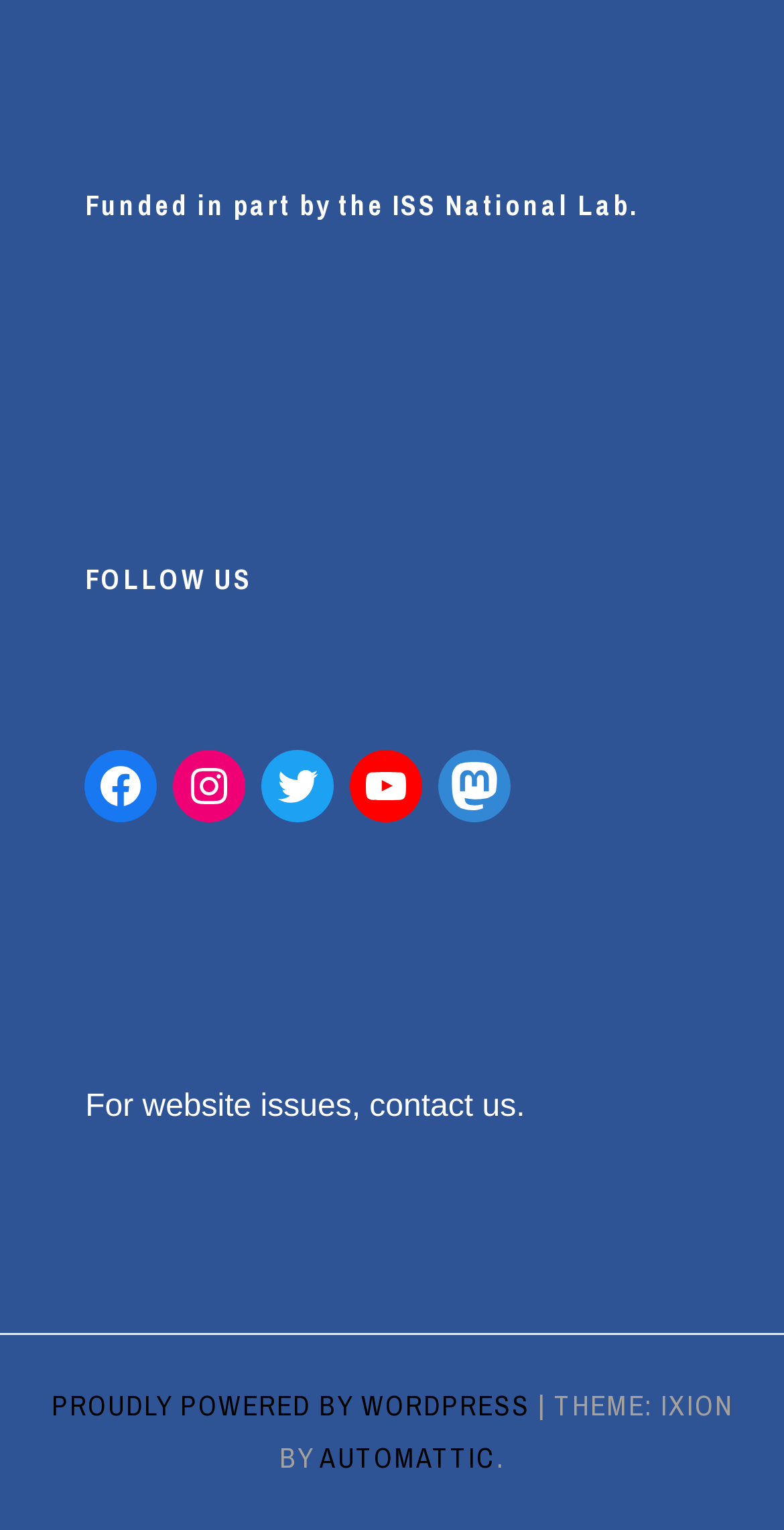Please specify the coordinates of the bounding box for the element that should be clicked to carry out this instruction: "Learn more about the ISS National Lab". The coordinates must be four float numbers between 0 and 1, formatted as [left, top, right, bottom].

[0.109, 0.125, 0.891, 0.145]